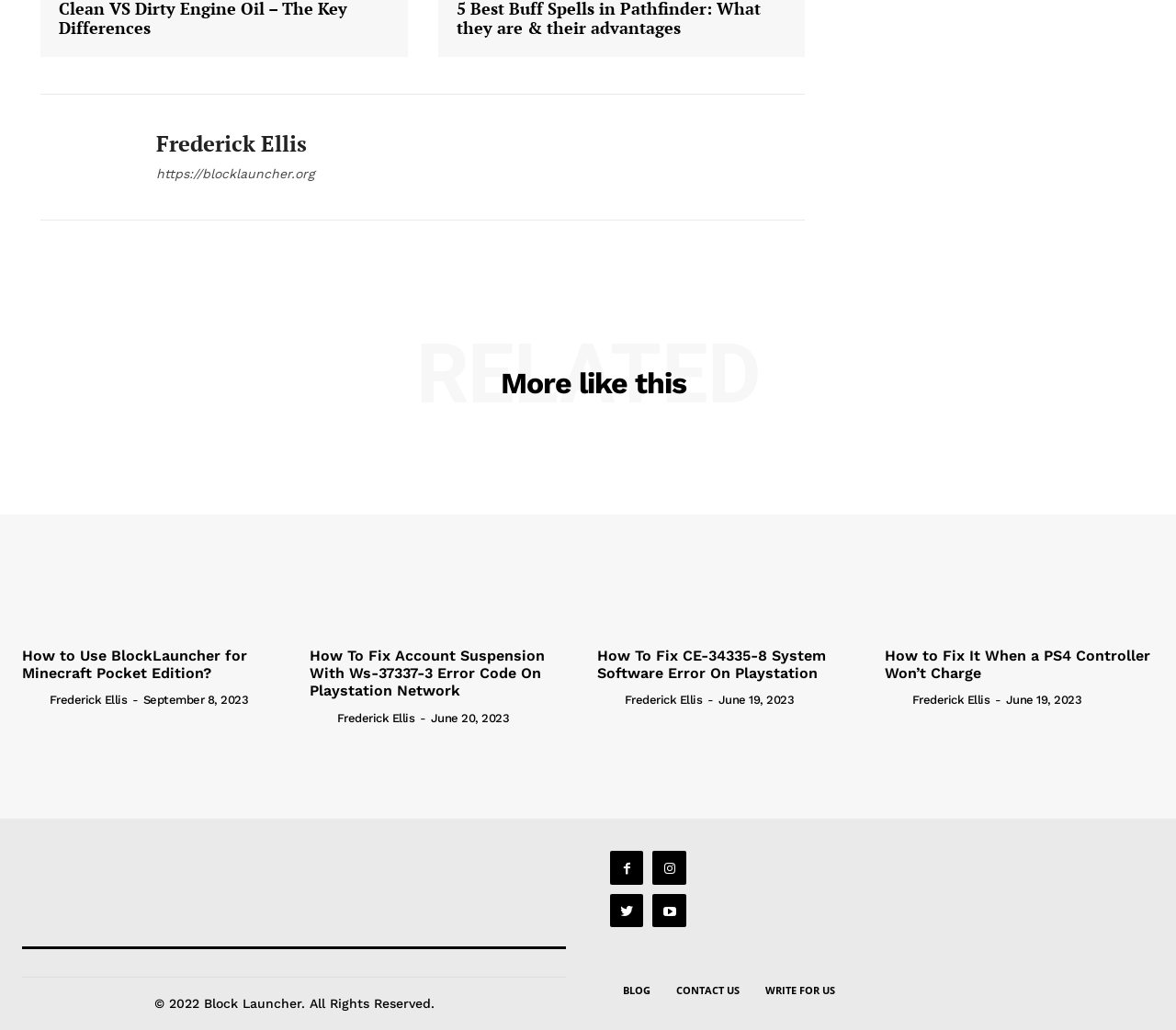Provide the bounding box coordinates of the HTML element this sentence describes: "Frederick Ellis". The bounding box coordinates consist of four float numbers between 0 and 1, i.e., [left, top, right, bottom].

[0.775, 0.673, 0.841, 0.686]